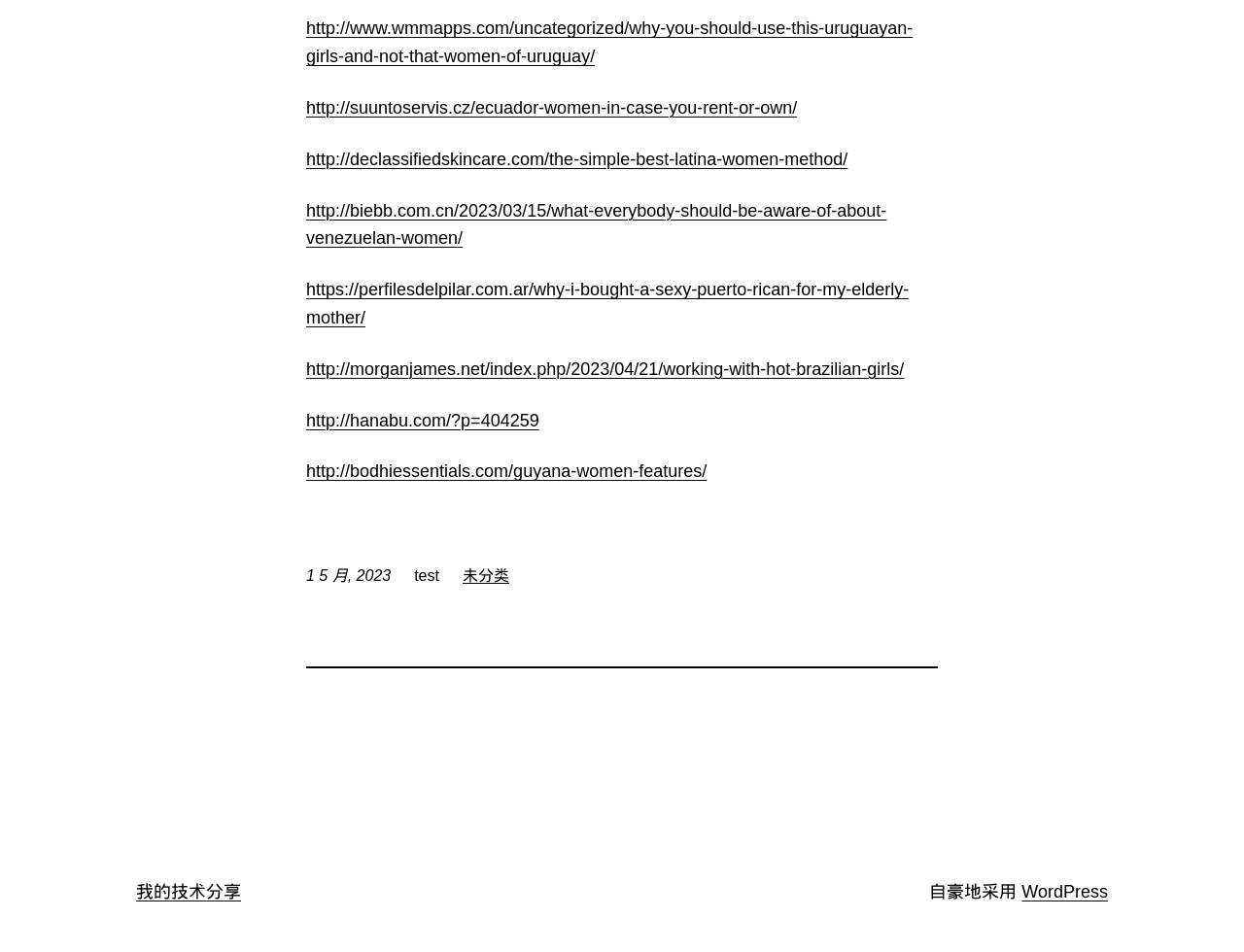What is the text of the link at the bottom left of the webpage?
Using the visual information, answer the question in a single word or phrase.

我的技术分享